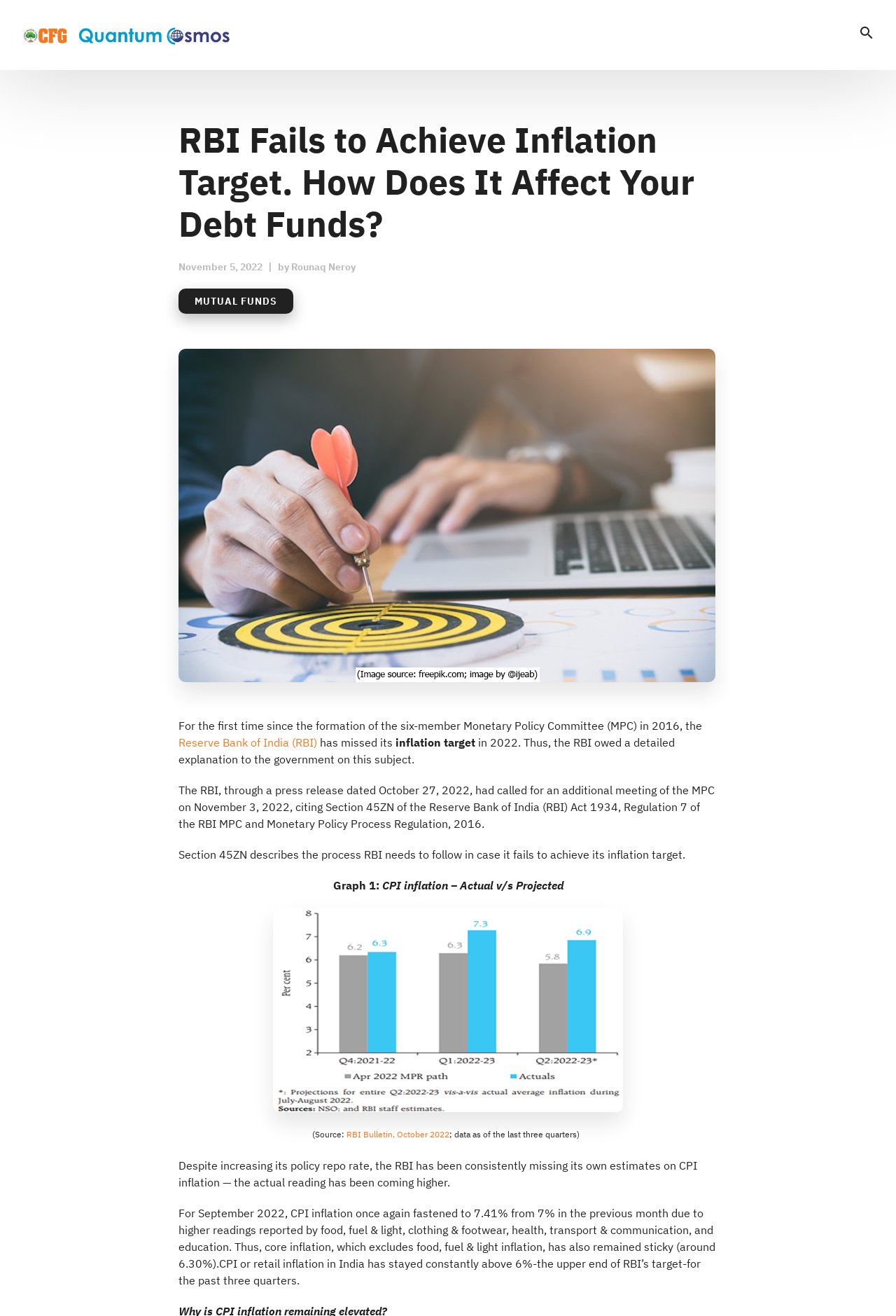Deliver a detailed narrative of the webpage's visual and textual elements.

The webpage is an article discussing the Reserve Bank of India's (RBI) failure to achieve its inflation target and its impact on debt funds. At the top, there is a logo of "Certified Financial Guardian" accompanied by a link to the same. On the top right, there is a search link. Below the logo, there is a button with an icon.

The main content of the article is divided into sections. The first section has a heading that repeats the title of the webpage, followed by the date and author of the article. Below this, there are links to related topics, including "MUTUAL FUNDS".

The article begins by stating that the RBI has missed its inflation target for the first time since 2016. The text explains that the RBI owes a detailed explanation to the government for this failure. There are several paragraphs of text that discuss the RBI's actions, including a press release and a meeting of the Monetary Policy Committee.

The article also includes a graph, labeled "Graph 1:", which shows CPI inflation - actual versus projected. The source of the graph is cited as the RBI Bulletin, October 2022. The text continues to discuss the implications of the RBI's failure to achieve its inflation target, including the impact on core inflation and retail inflation in India.

Throughout the article, there are links to related topics and sources, including the RBI and the author of the article. The text is dense and informative, suggesting that the article is intended for readers with some knowledge of finance and economics.